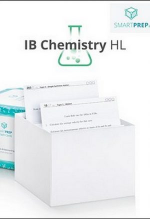What is the purpose of the Smartprep IB Flash Cards?
Give a detailed and exhaustive answer to the question.

The product is designed to enhance learning by providing key concepts and study prompts in a compact, accessible format, making it an excellent tool for IB students preparing for examinations.